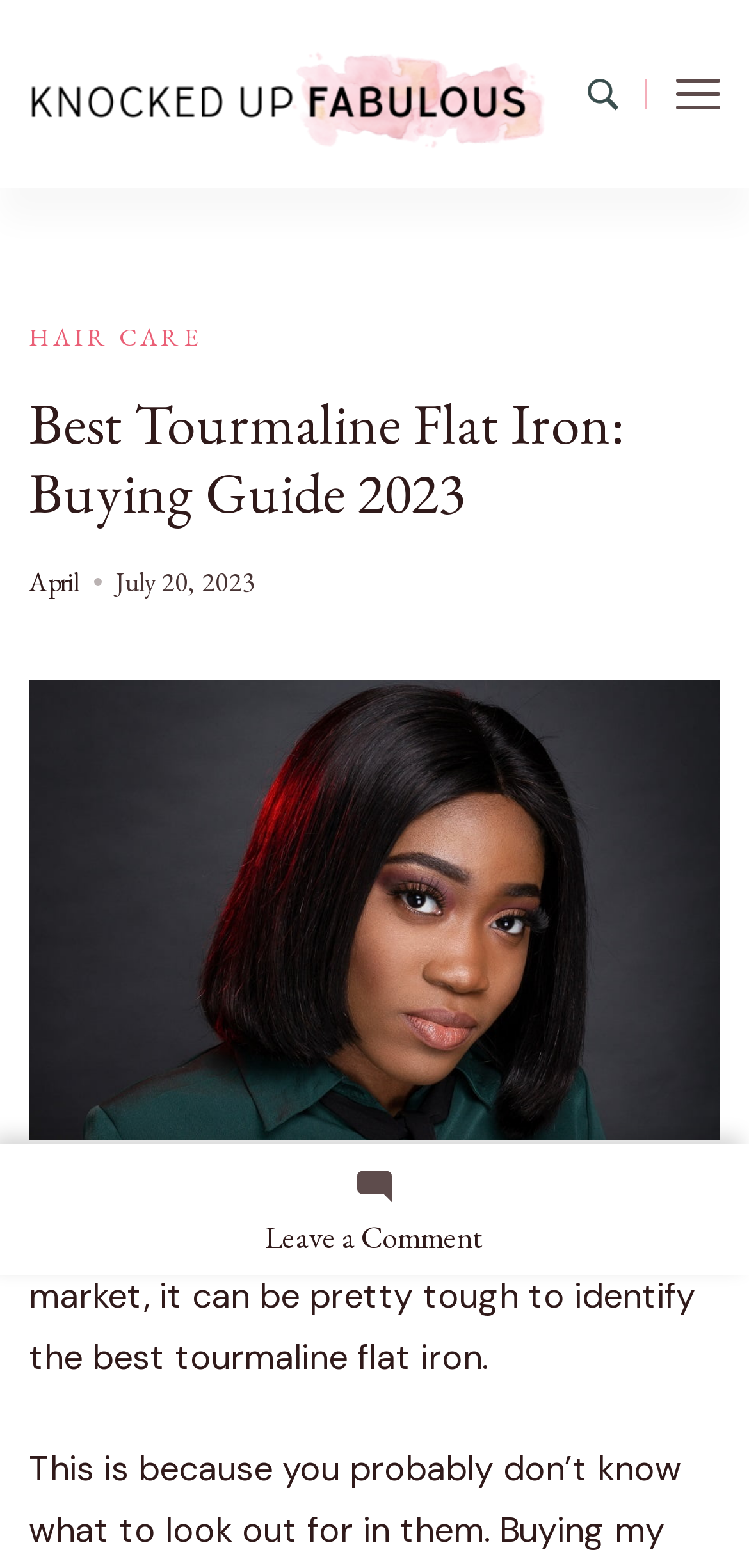Please study the image and answer the question comprehensively:
What is the purpose of the button with an image?

The button with an image has a link 'Leave a Comment on Best Tourmaline Flat Iron: Buying Guide 2023', which suggests that the purpose of the button is to allow users to leave a comment on the article.